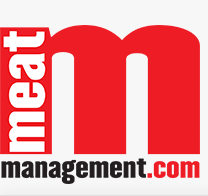Answer the following inquiry with a single word or phrase:
What font color is 'management.com' presented in?

black